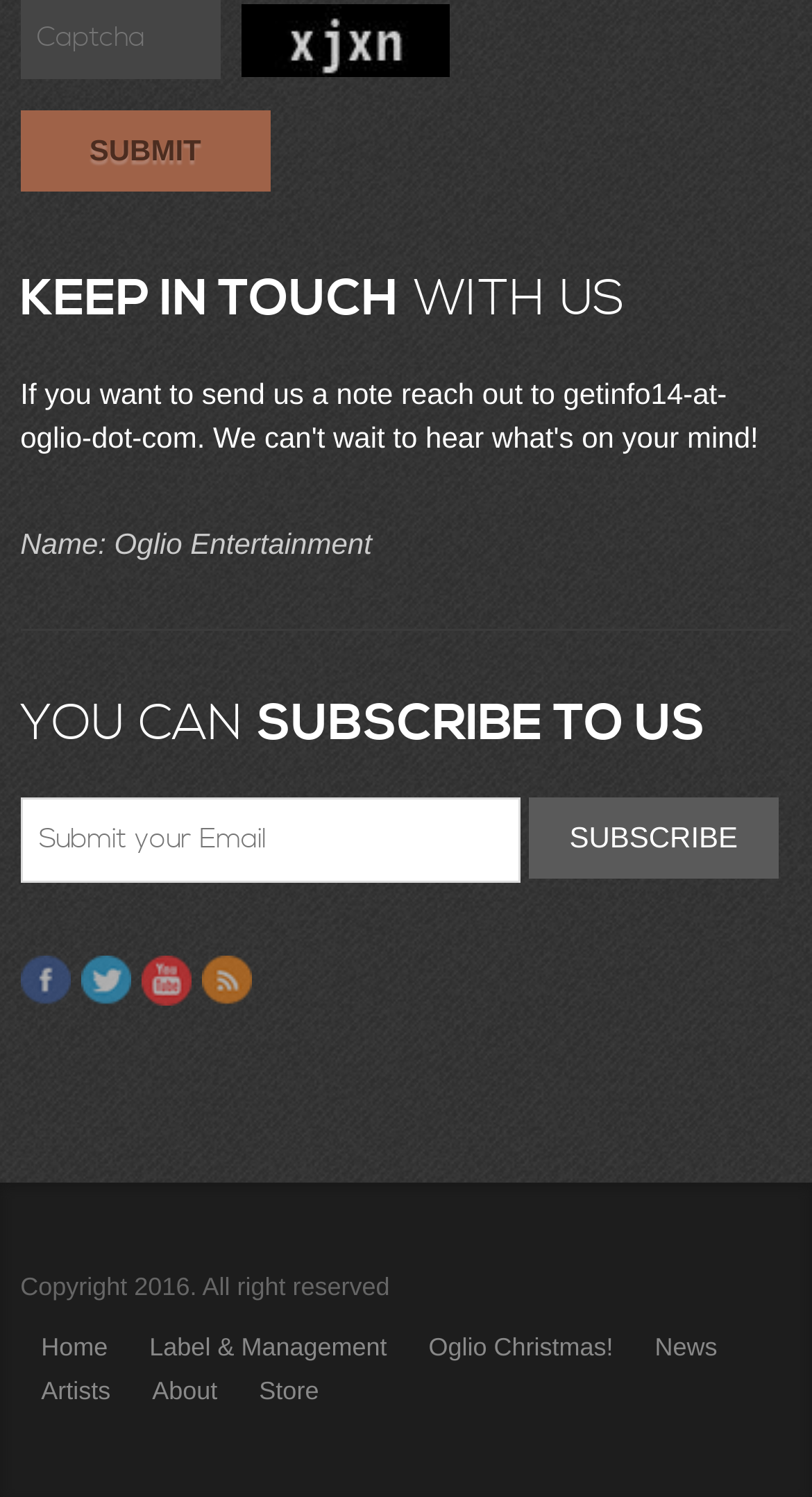Locate the bounding box coordinates of the item that should be clicked to fulfill the instruction: "Go to the Home page".

[0.025, 0.889, 0.158, 0.909]